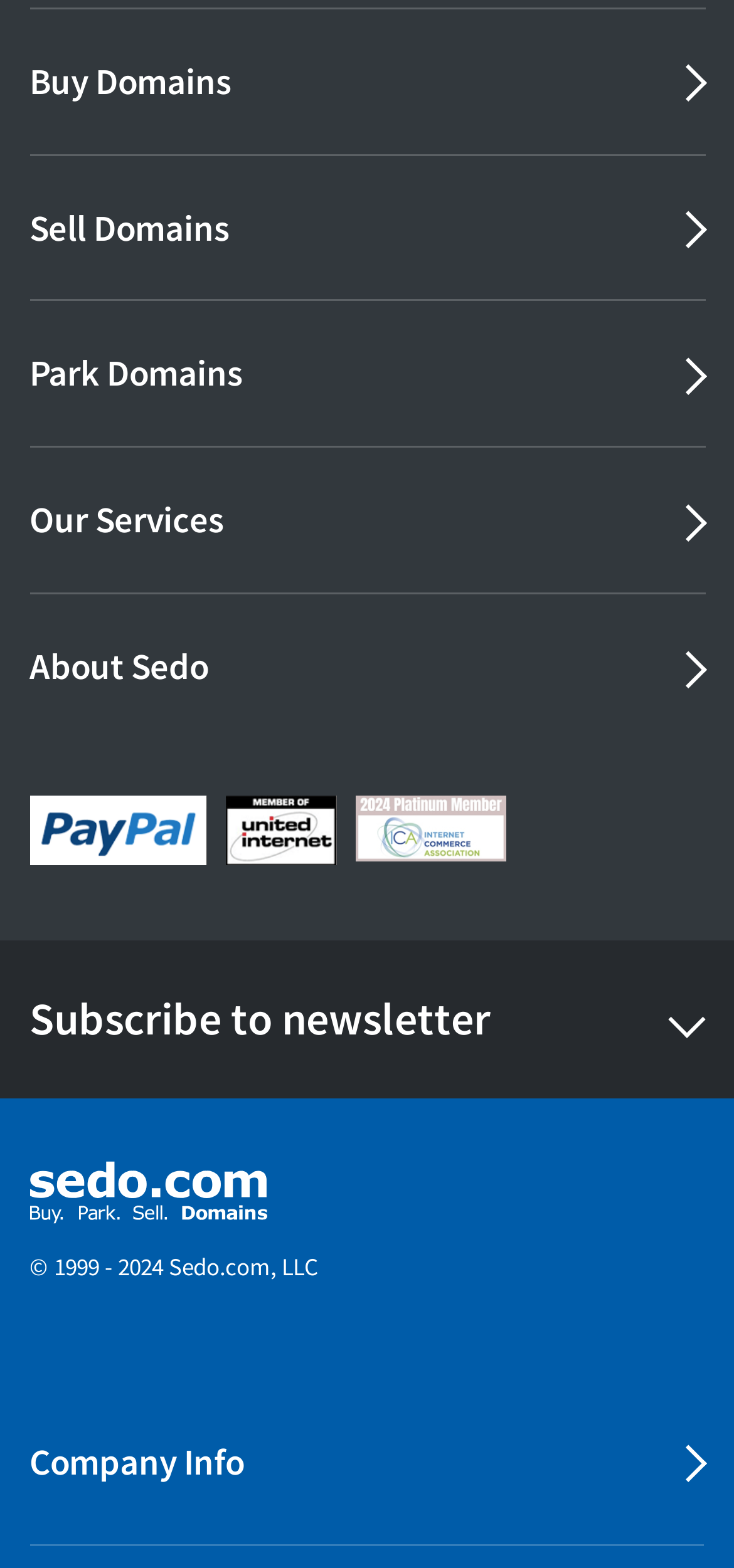Kindly determine the bounding box coordinates for the clickable area to achieve the given instruction: "Subscribe to newsletter".

[0.04, 0.635, 0.96, 0.664]